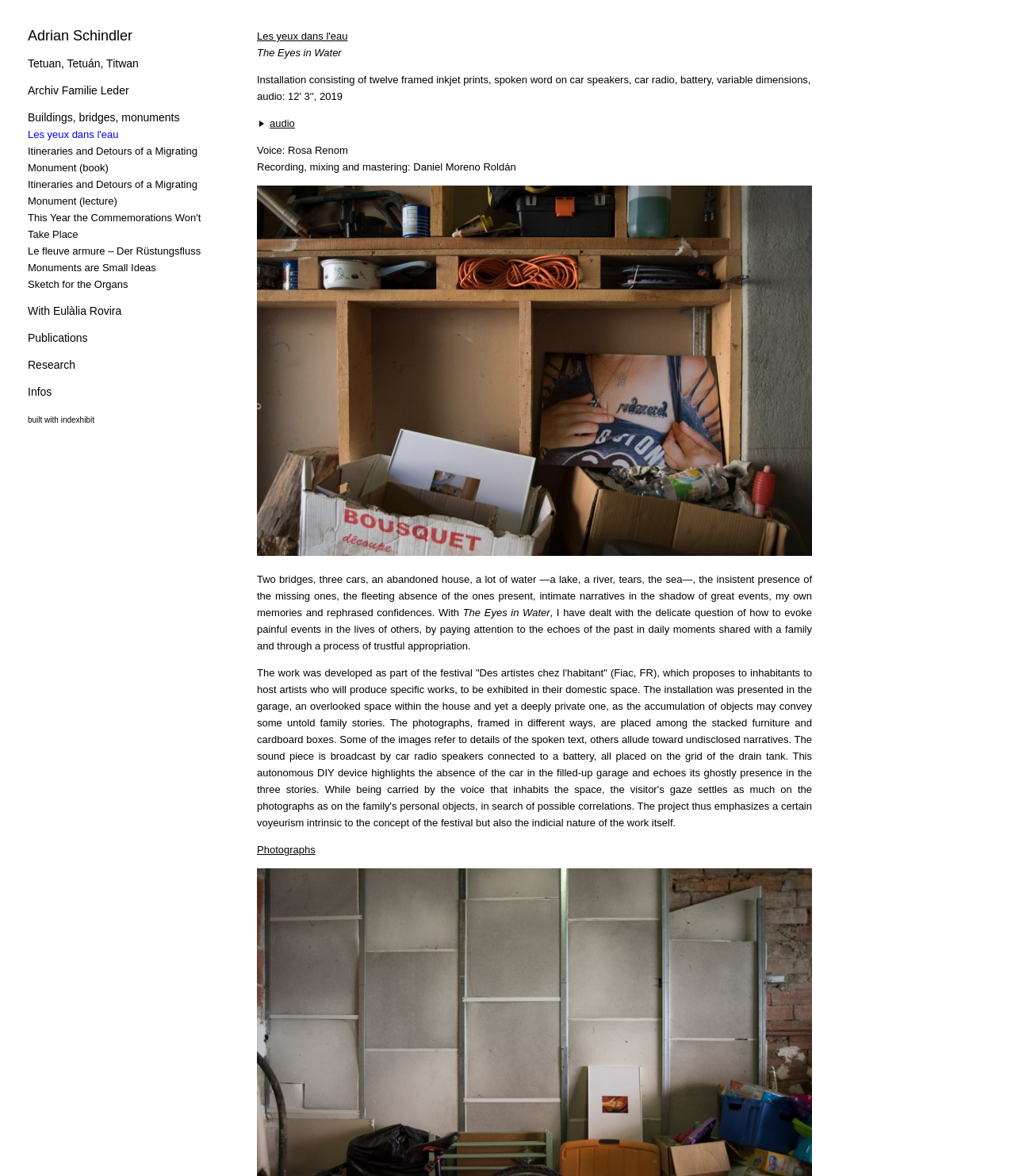Please provide the bounding box coordinates for the element that needs to be clicked to perform the following instruction: "View the photographs". The coordinates should be given as four float numbers between 0 and 1, i.e., [left, top, right, bottom].

[0.253, 0.717, 0.311, 0.728]